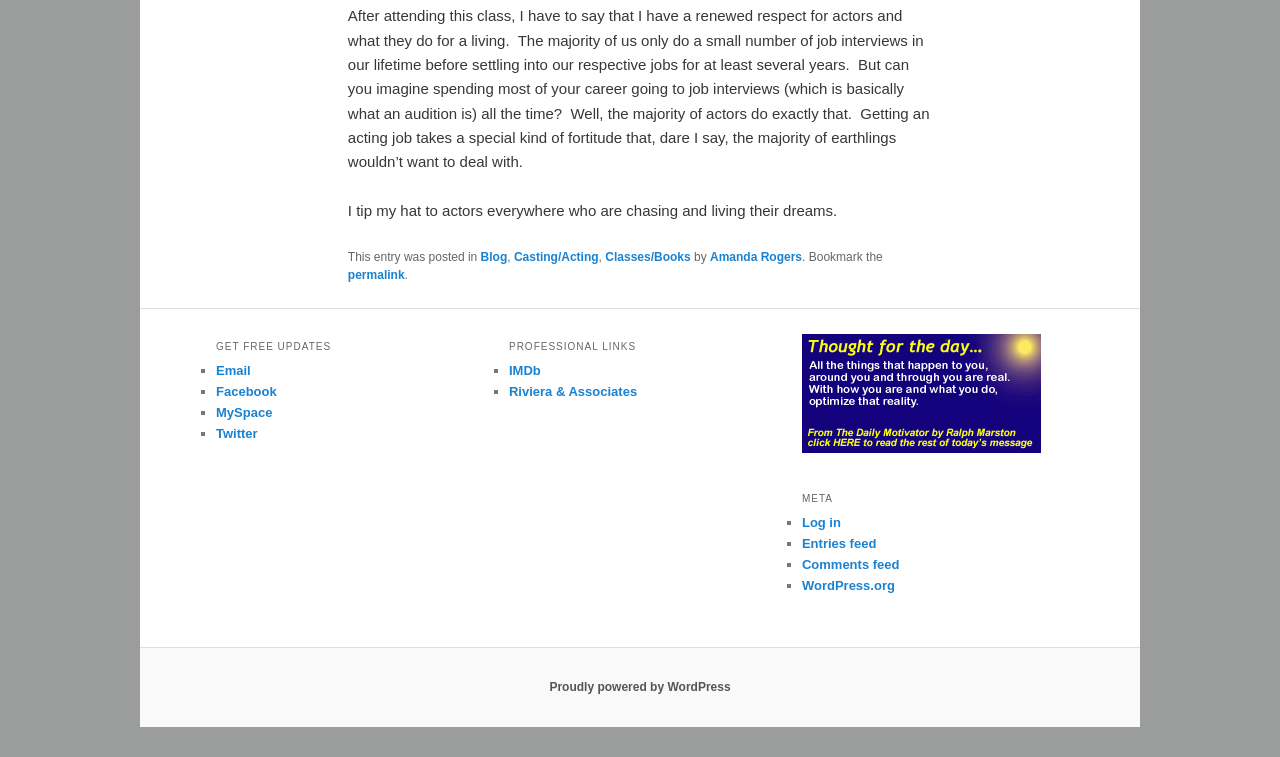Use a single word or phrase to answer the question: 
How can users get free updates?

Email, Facebook, MySpace, Twitter